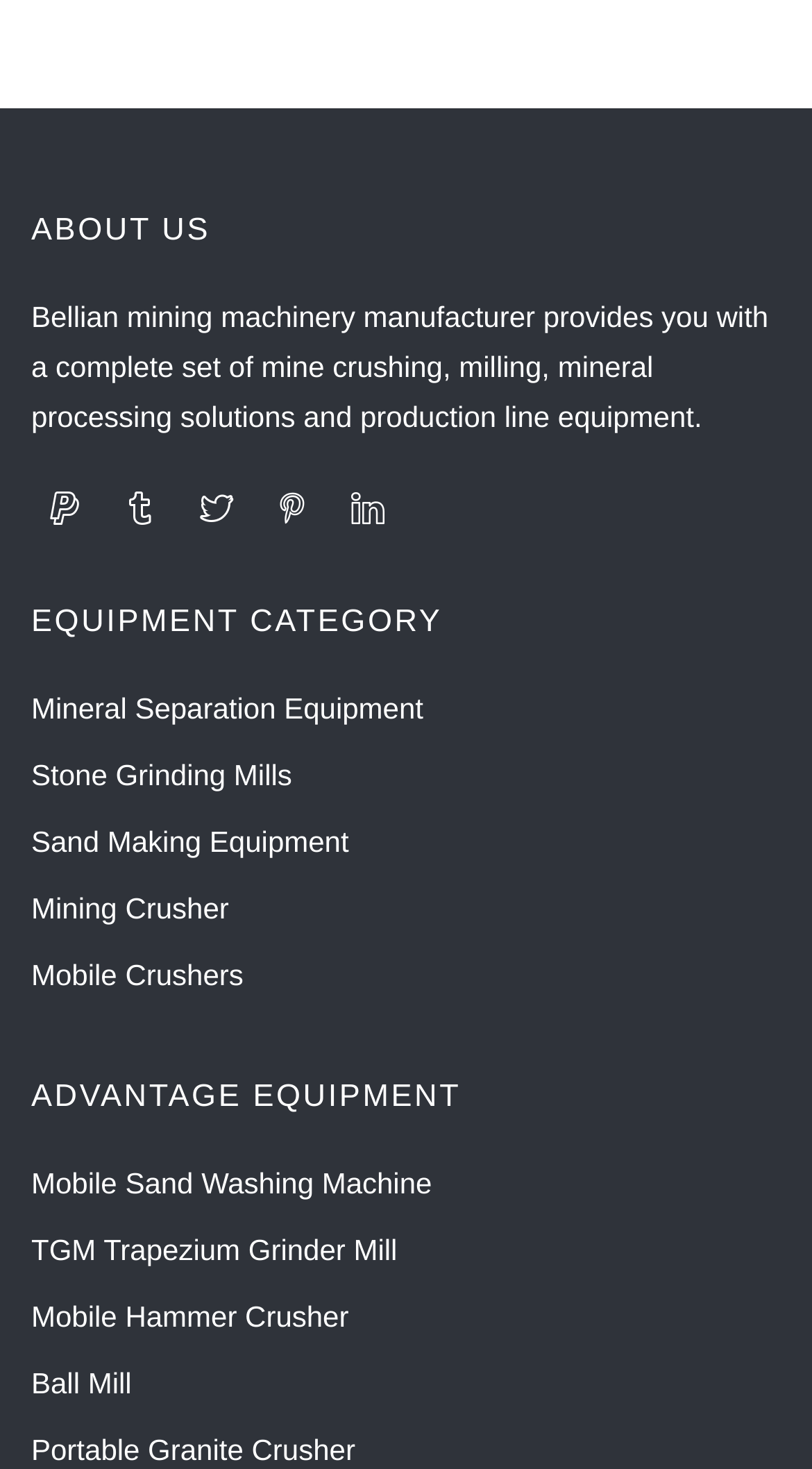Please locate the bounding box coordinates of the element that should be clicked to achieve the given instruction: "go to Mobile Crushers".

[0.038, 0.646, 0.3, 0.68]